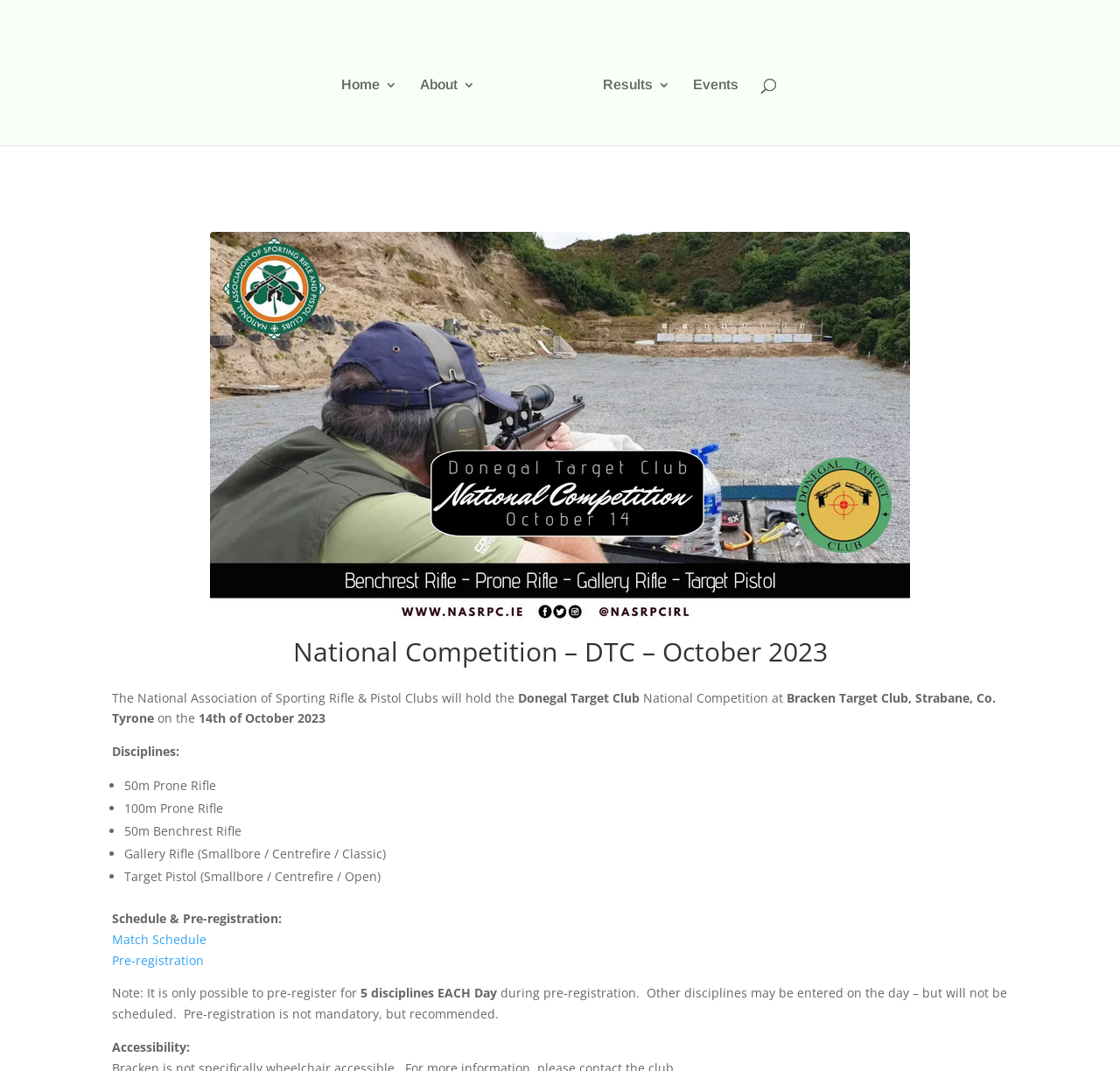Where is the National Competition being held?
Please answer the question with a detailed response using the information from the screenshot.

The answer can be found in the StaticText element with the text 'The National Association of Sporting Rifle & Pistol Clubs will hold the Donegal Target Club National Competition at Bracken Target Club, Strabane, Co. Tyrone' which indicates the location of the National Competition.